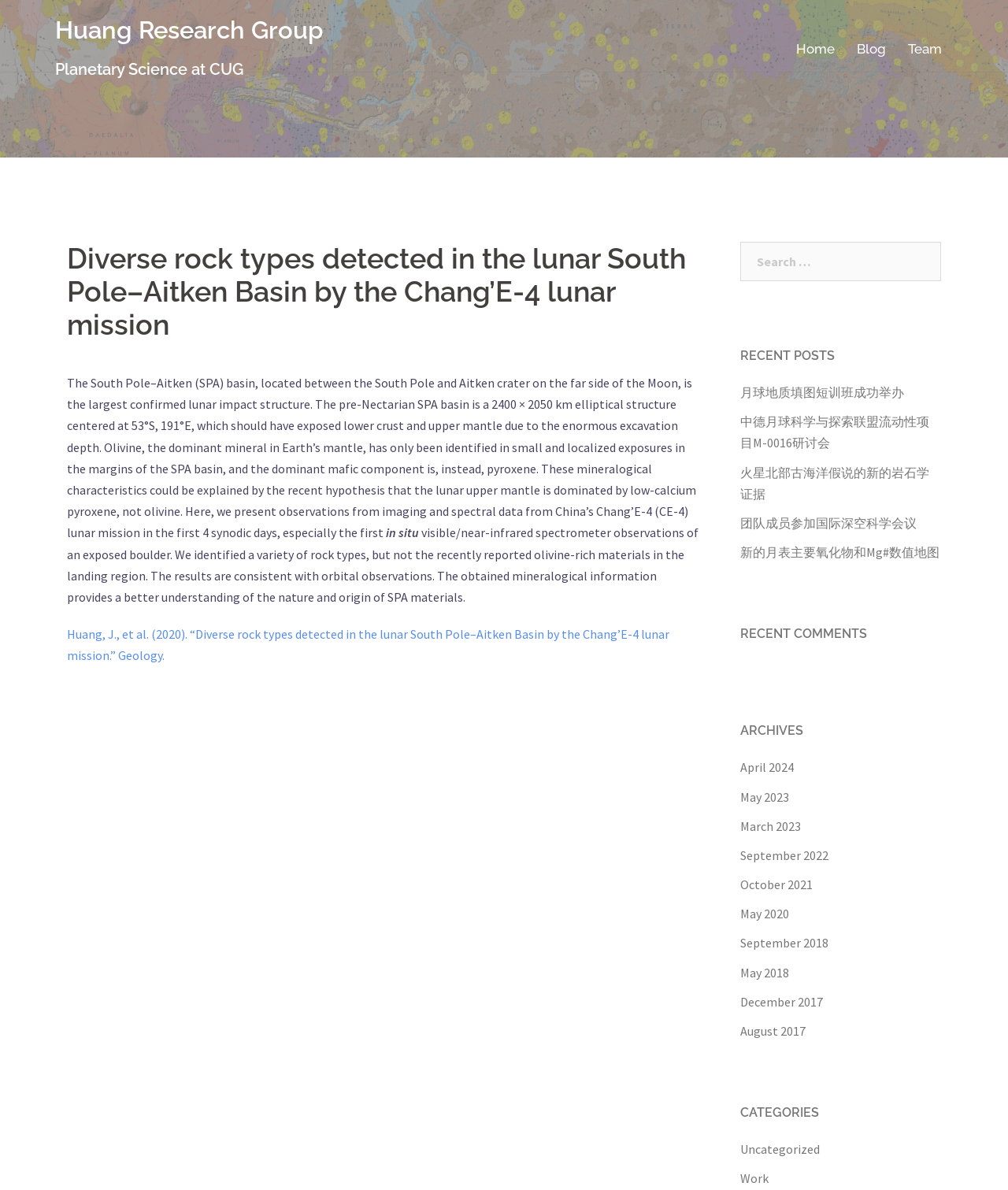Please provide a one-word or short phrase answer to the question:
What is the name of the research group?

Huang Research Group